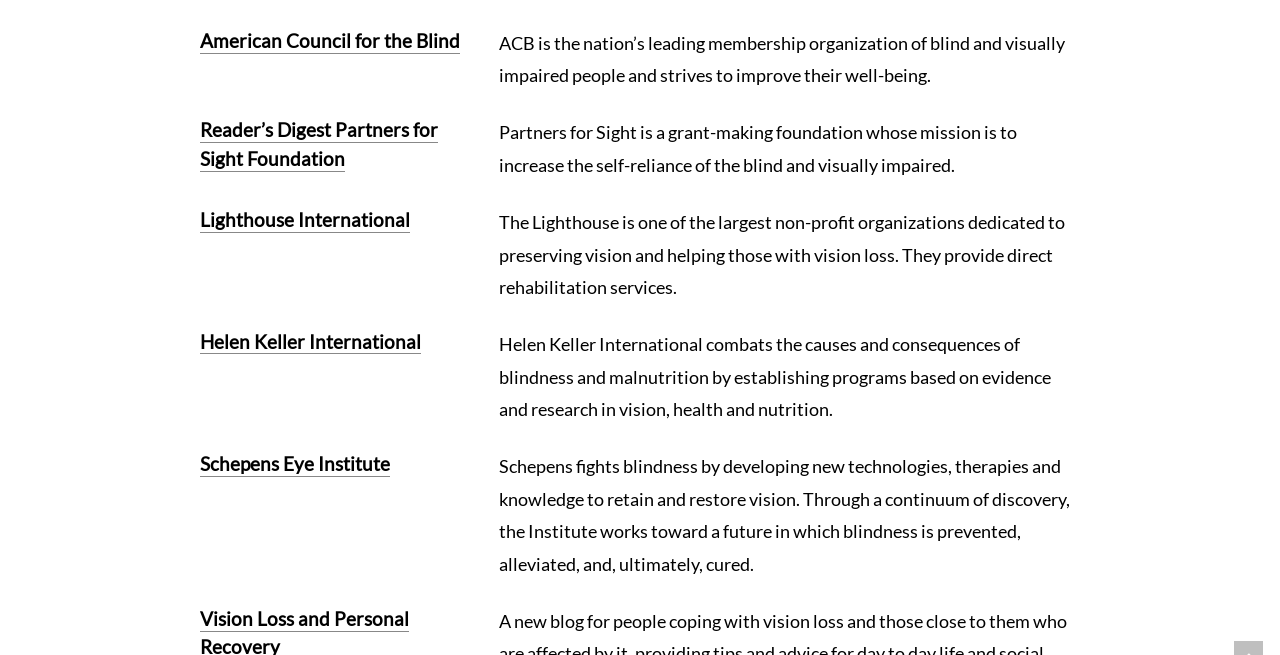Given the description of a UI element: "The Film", identify the bounding box coordinates of the matching element in the webpage screenshot.

[0.156, 0.484, 0.211, 0.522]